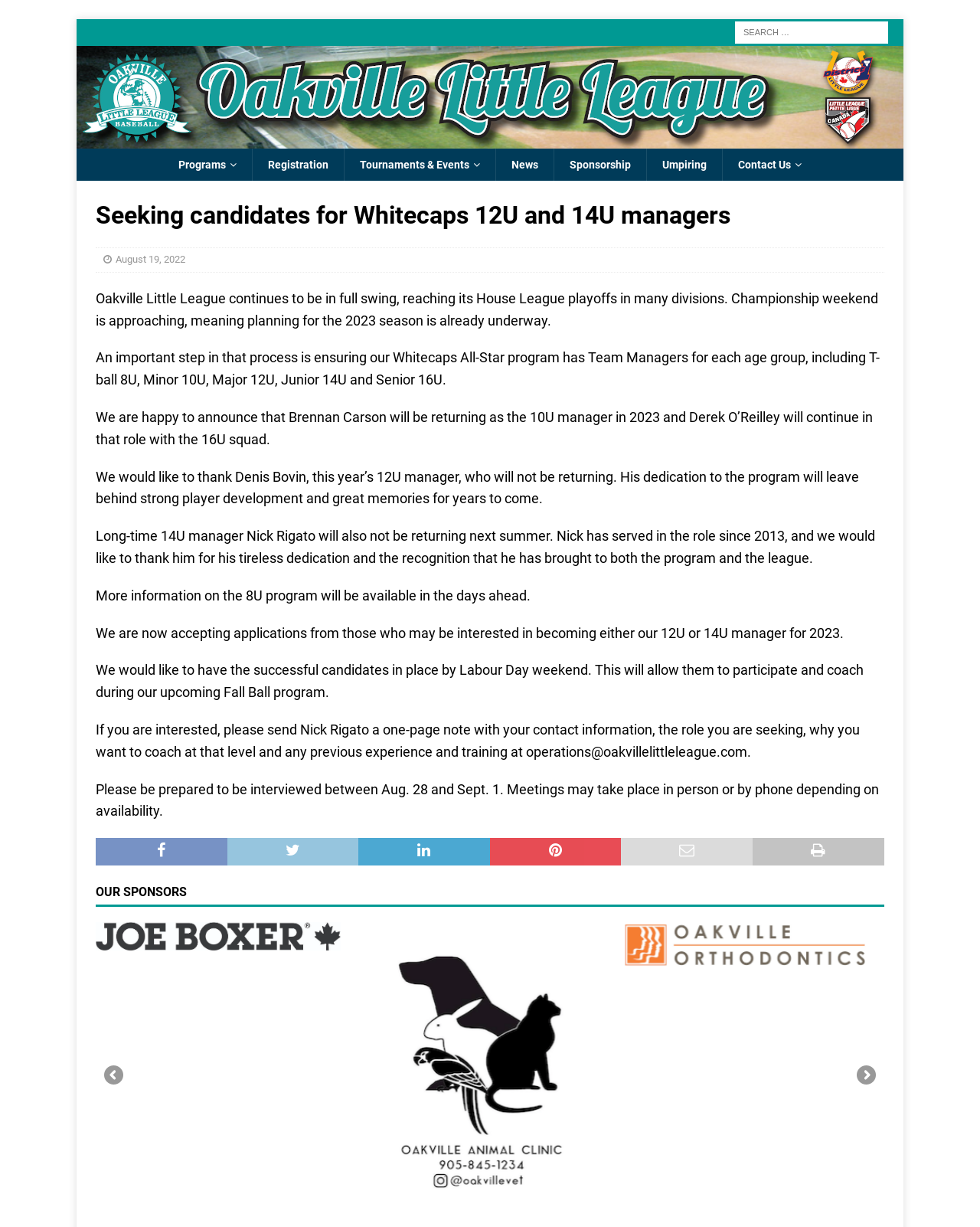Please identify the webpage's heading and generate its text content.

Seeking candidates for Whitecaps 12U and 14U managers